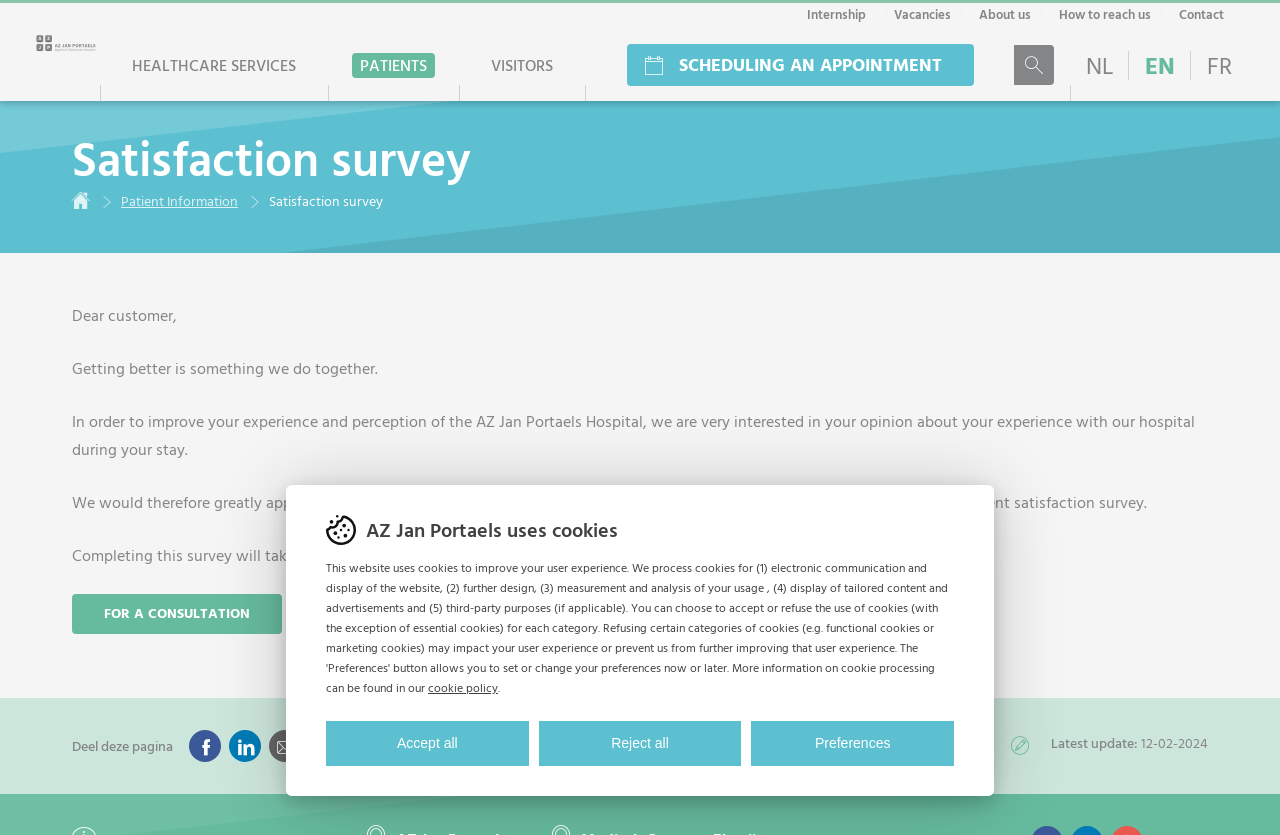Please analyze the image and give a detailed answer to the question:
What languages are available on this webpage?

The webpage provides links to switch between three languages: Dutch (NL), English (EN), and French (FR). This suggests that the hospital wants to cater to patients who speak different languages.